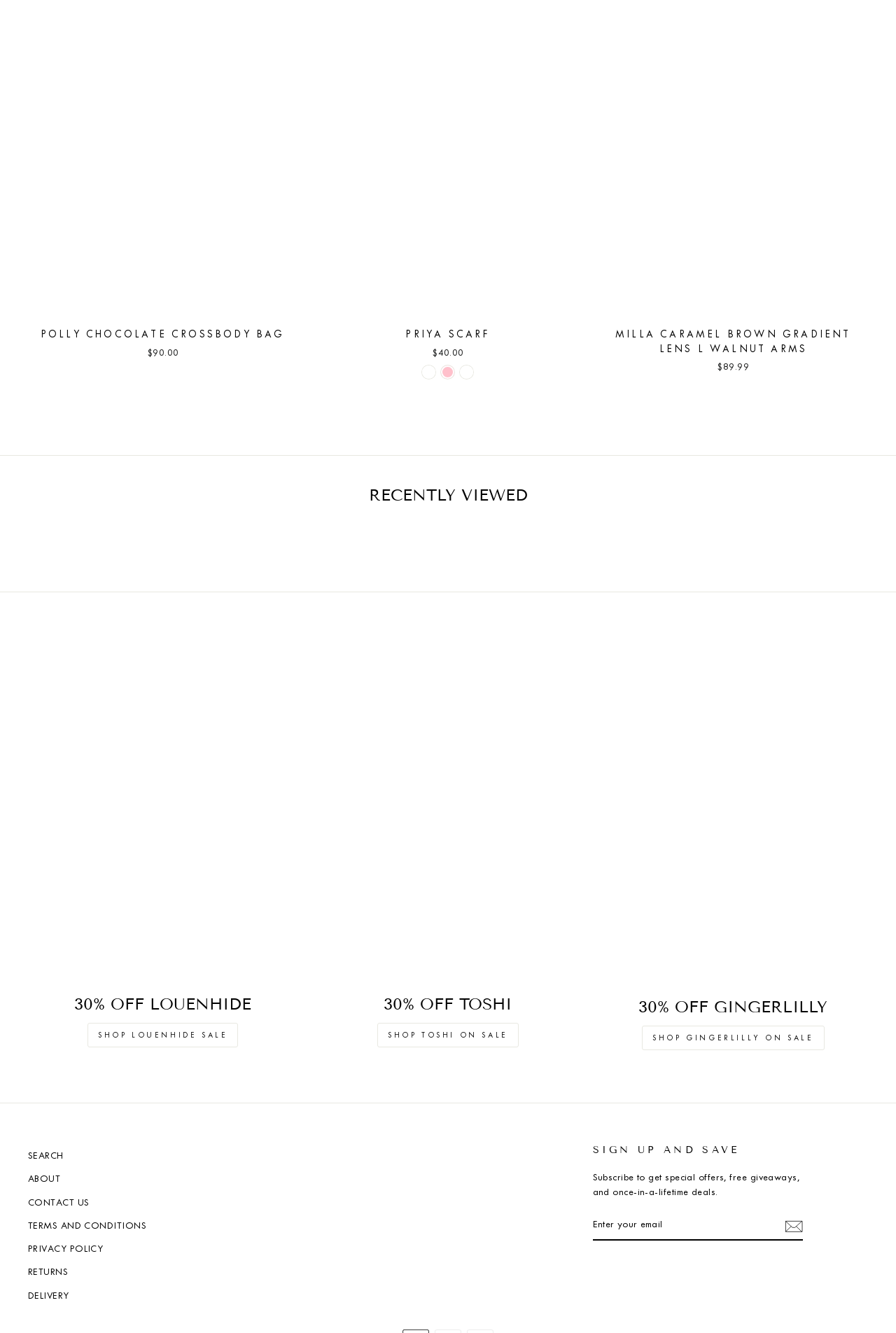Give a concise answer using one word or a phrase to the following question:
What is the price of POLLY CHOCOLATE CROSSBODY BAG?

$90.00